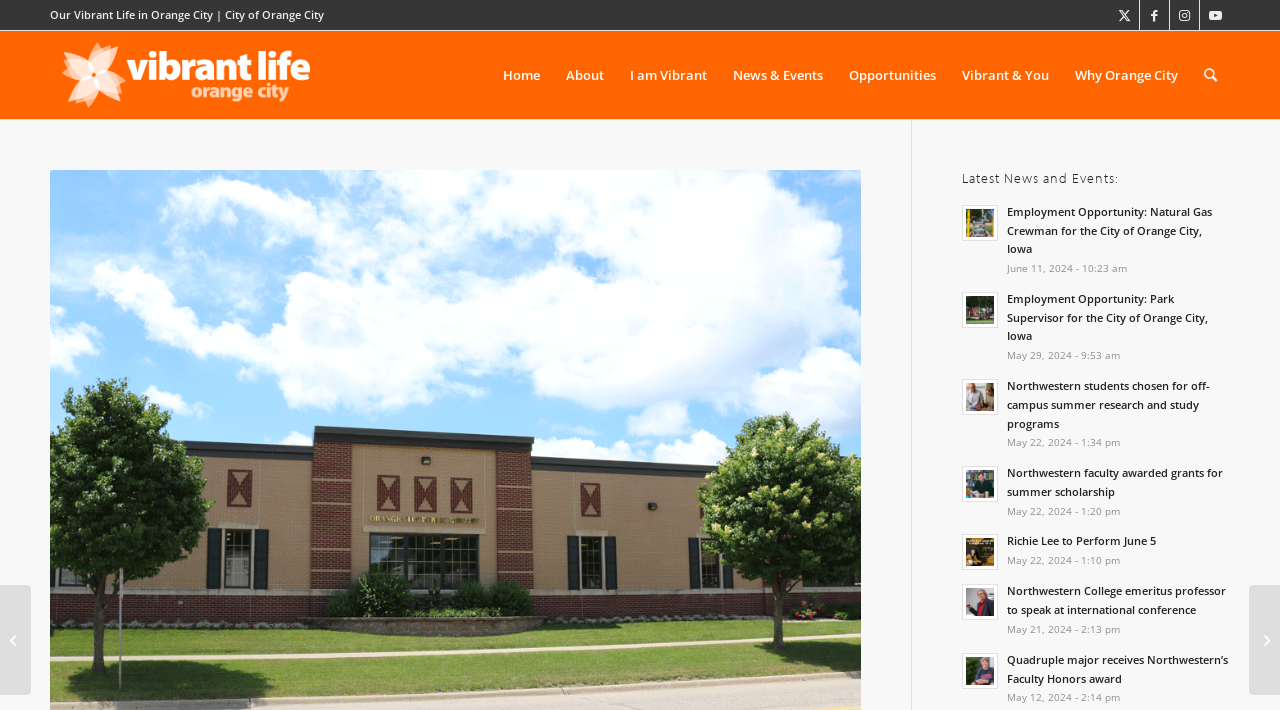Please identify the bounding box coordinates of the element's region that I should click in order to complete the following instruction: "Click on the link to Facebook". The bounding box coordinates consist of four float numbers between 0 and 1, i.e., [left, top, right, bottom].

[0.891, 0.0, 0.913, 0.042]